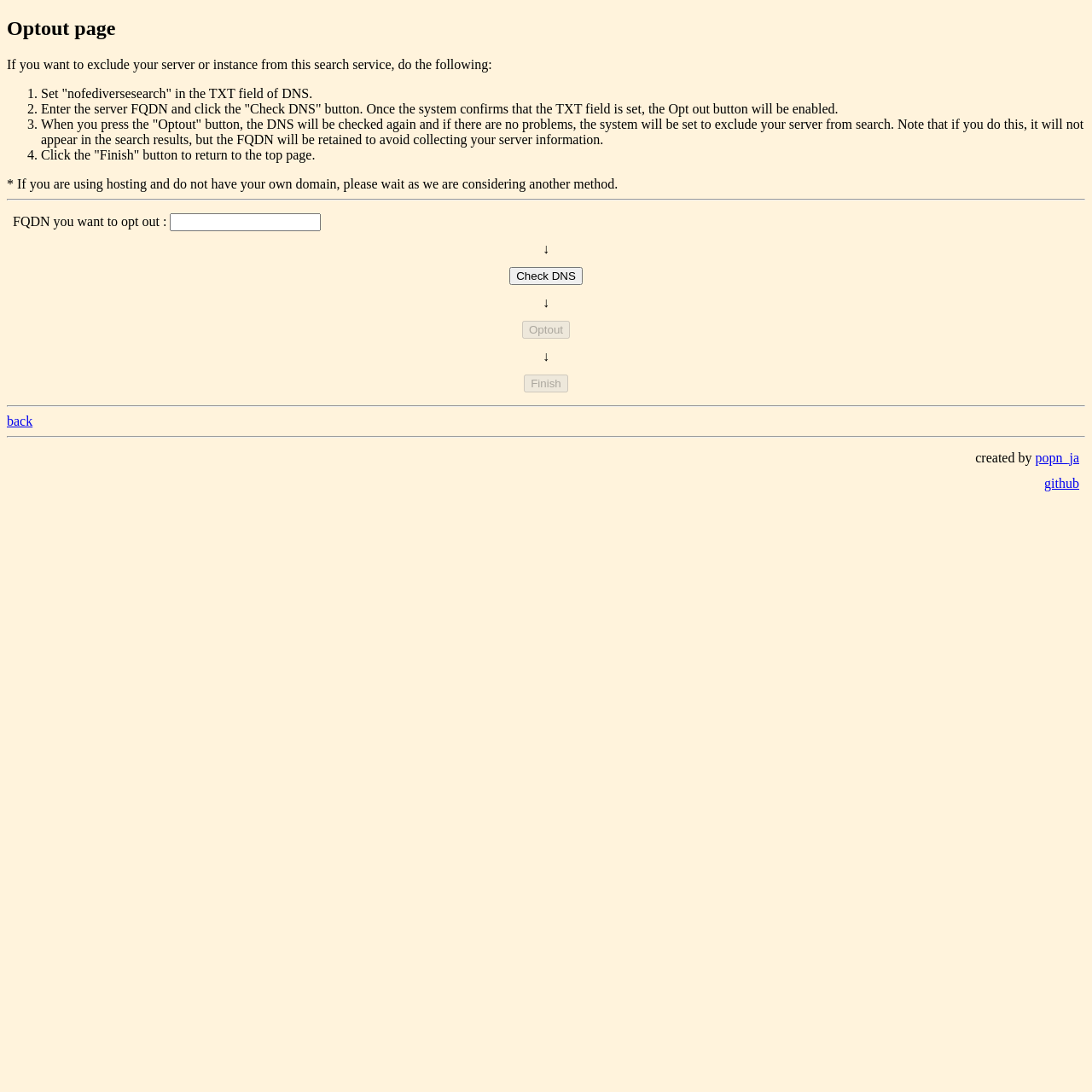What is the purpose of this webpage?
Give a detailed explanation using the information visible in the image.

Based on the content of the webpage, it appears to be a page where users can opt out of a search service. The heading 'Optout page' and the instructions provided suggest that users can exclude their server or instance from the search service by following the steps outlined.